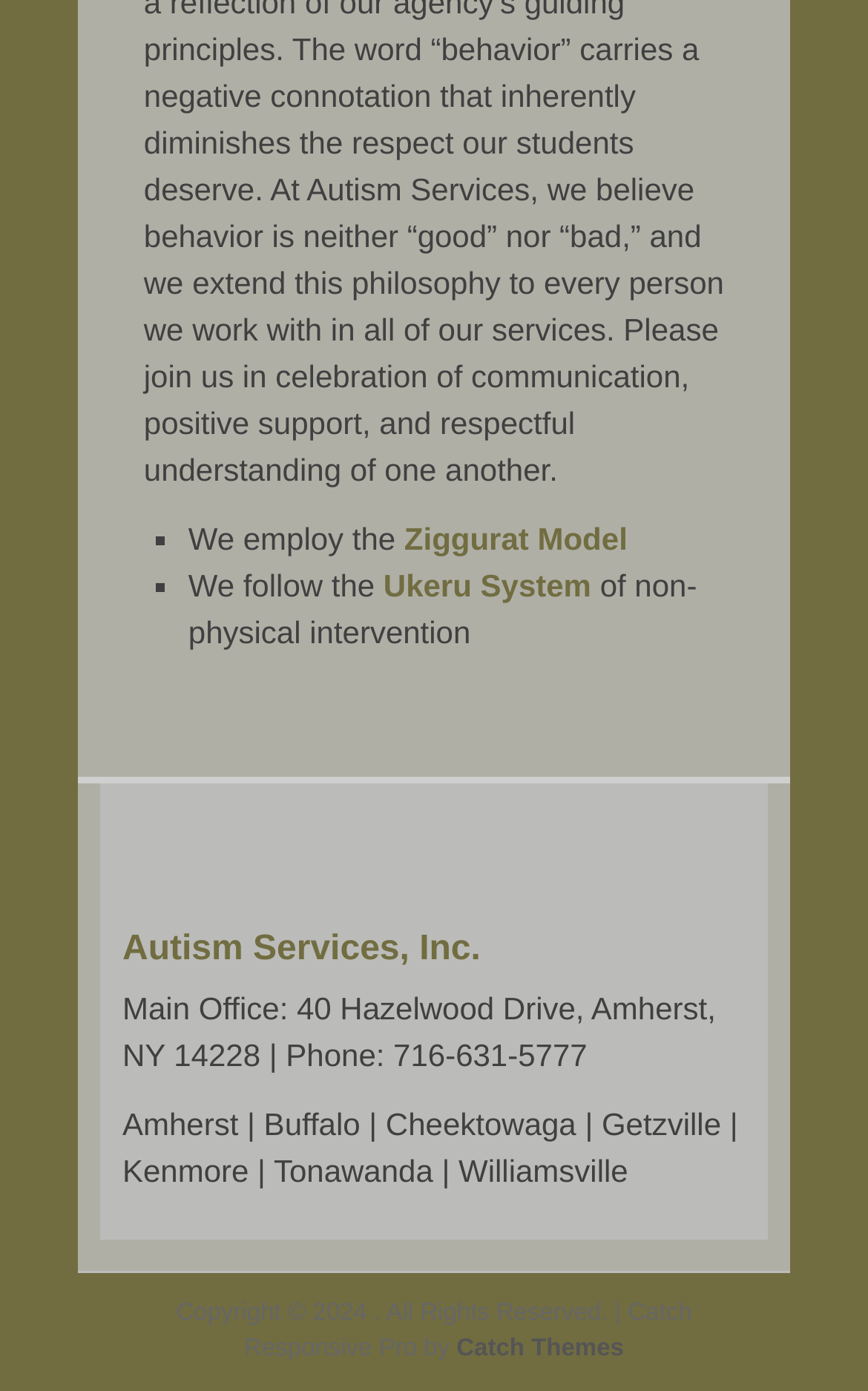What is the year of copyright? Look at the image and give a one-word or short phrase answer.

2024